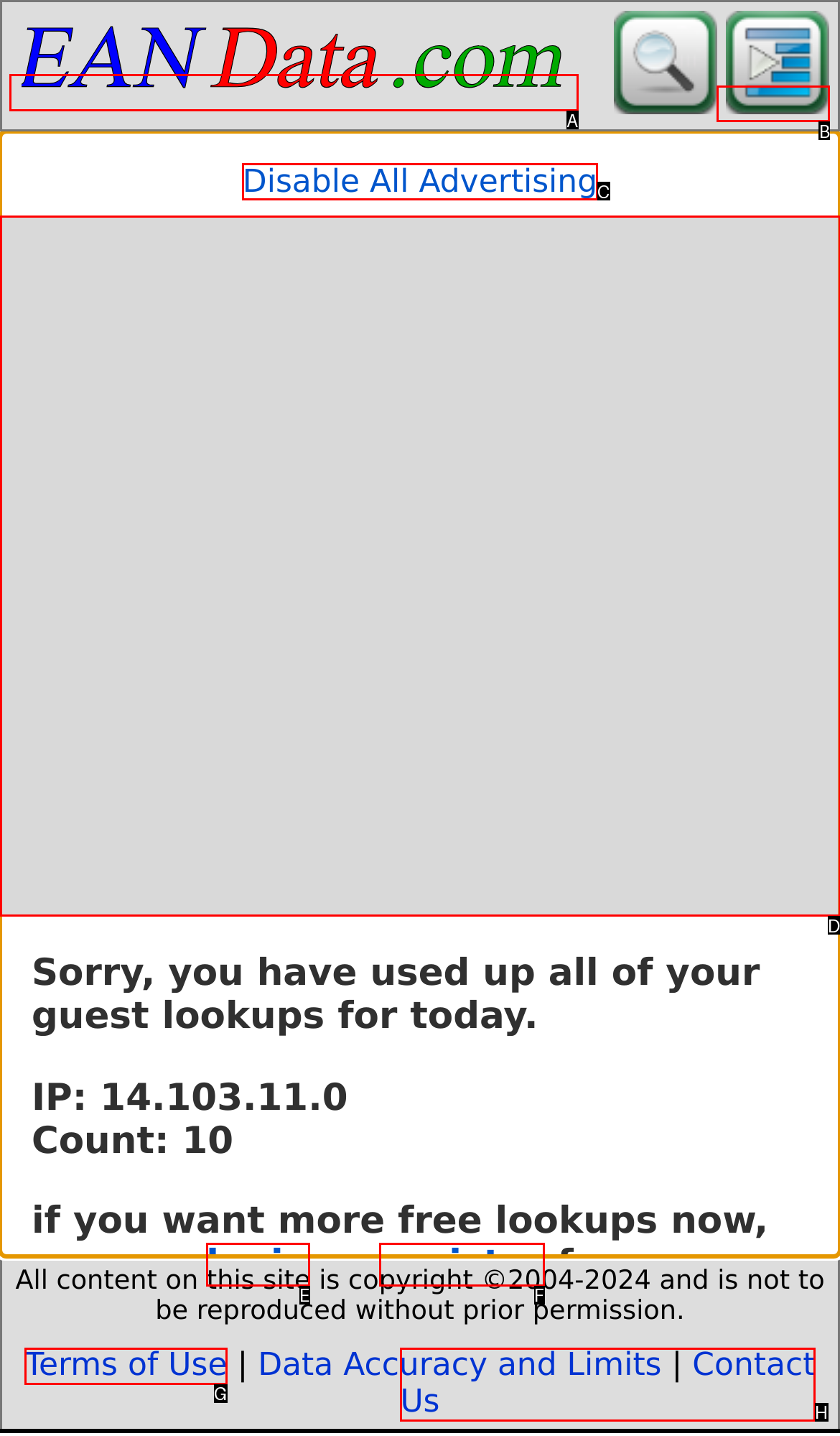To achieve the task: Open the menu, indicate the letter of the correct choice from the provided options.

B